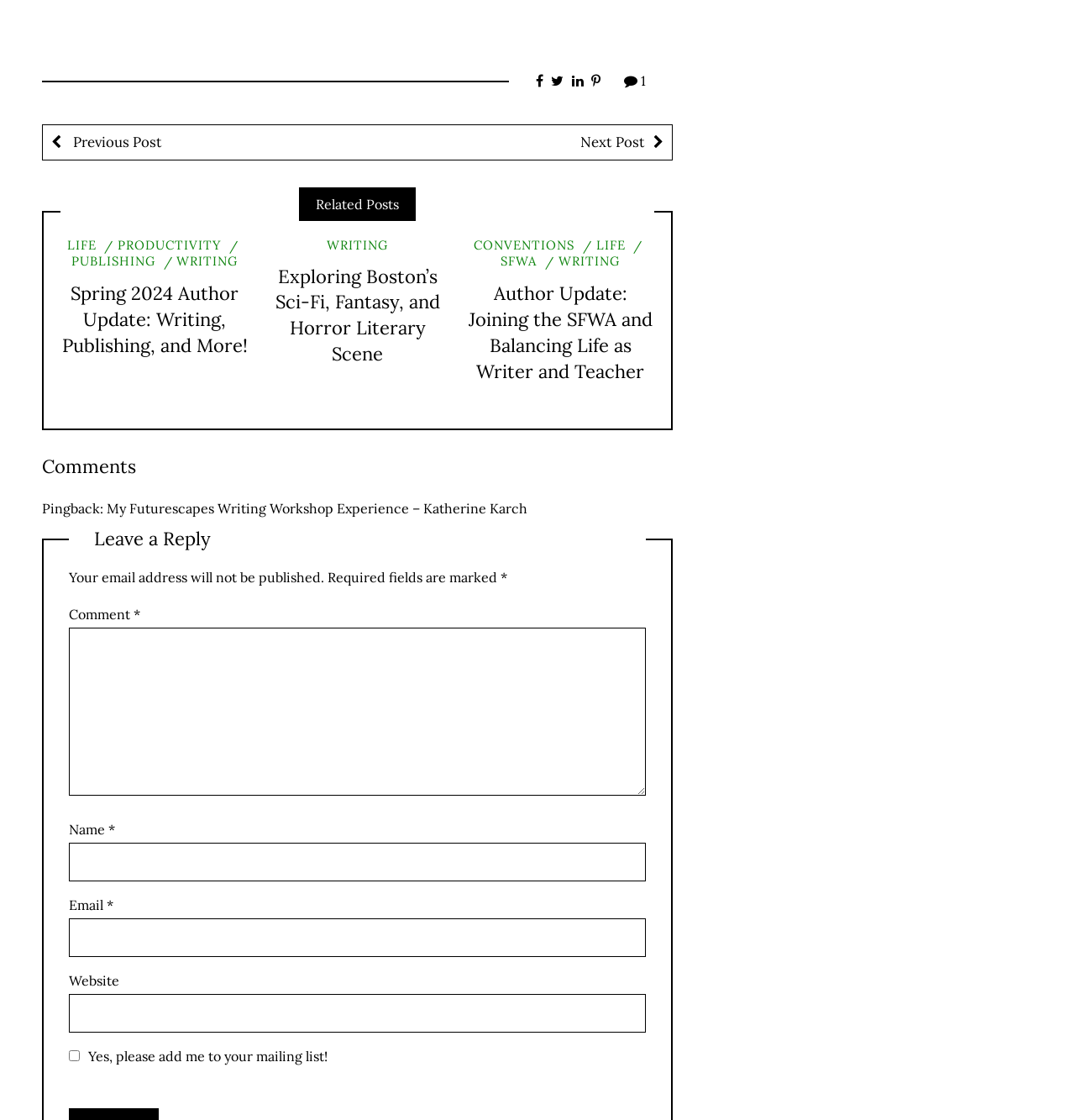Locate the bounding box of the UI element described by: "parent_node: Comment * name="comment"" in the given webpage screenshot.

[0.064, 0.56, 0.601, 0.71]